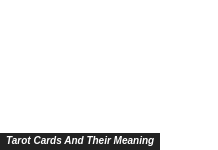Refer to the image and answer the question with as much detail as possible: What is the design of the title?

The title 'Tarot Cards And Their Meaning' has a clean design and prominent text which aims to capture attention and evoke curiosity about the mystical world of tarot.